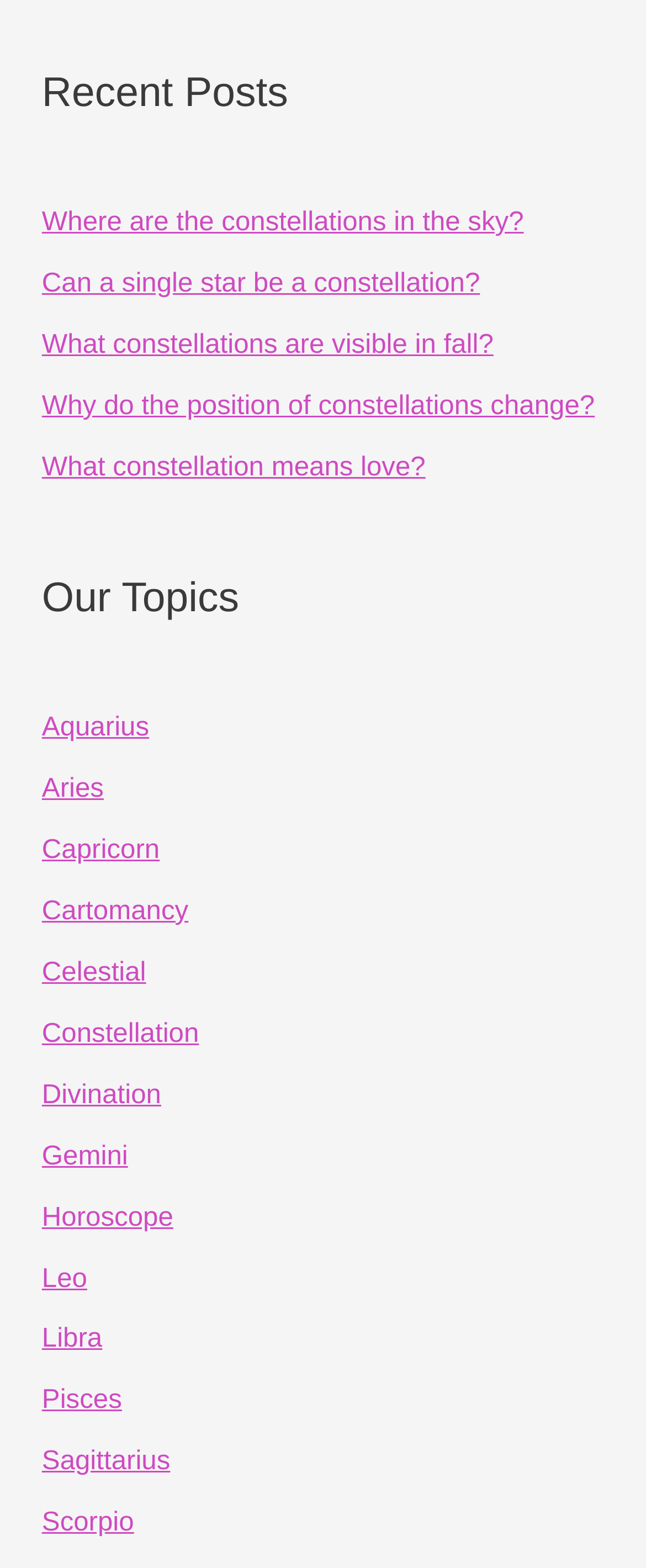Find the bounding box coordinates for the area that must be clicked to perform this action: "Read about business finance".

None